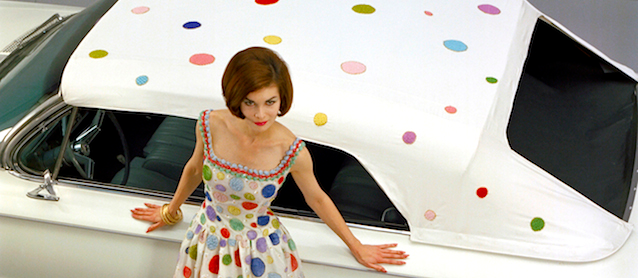What era does the image evoke?
Provide a concise answer using a single word or phrase based on the image.

1960s